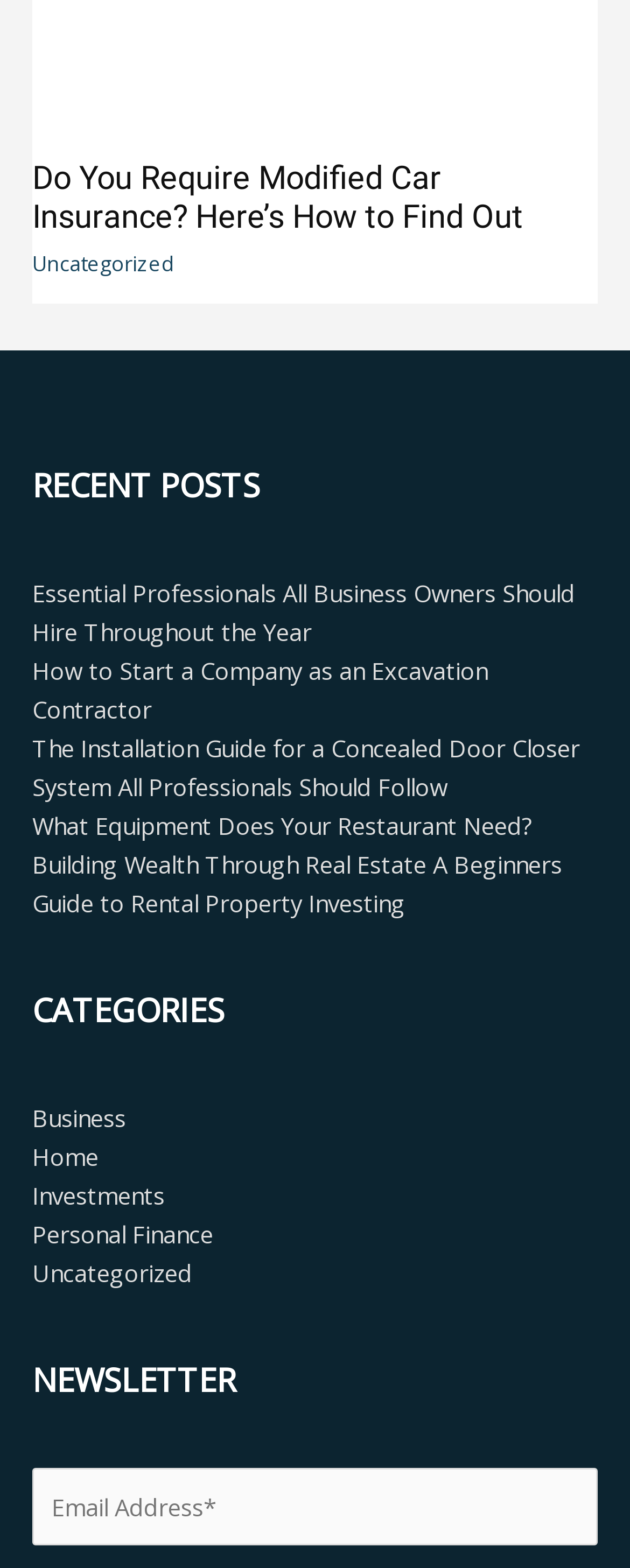What is the last category listed?
Utilize the information in the image to give a detailed answer to the question.

The last category listed under the 'CATEGORIES' heading is 'Uncategorized', which is the fifth category in the list.